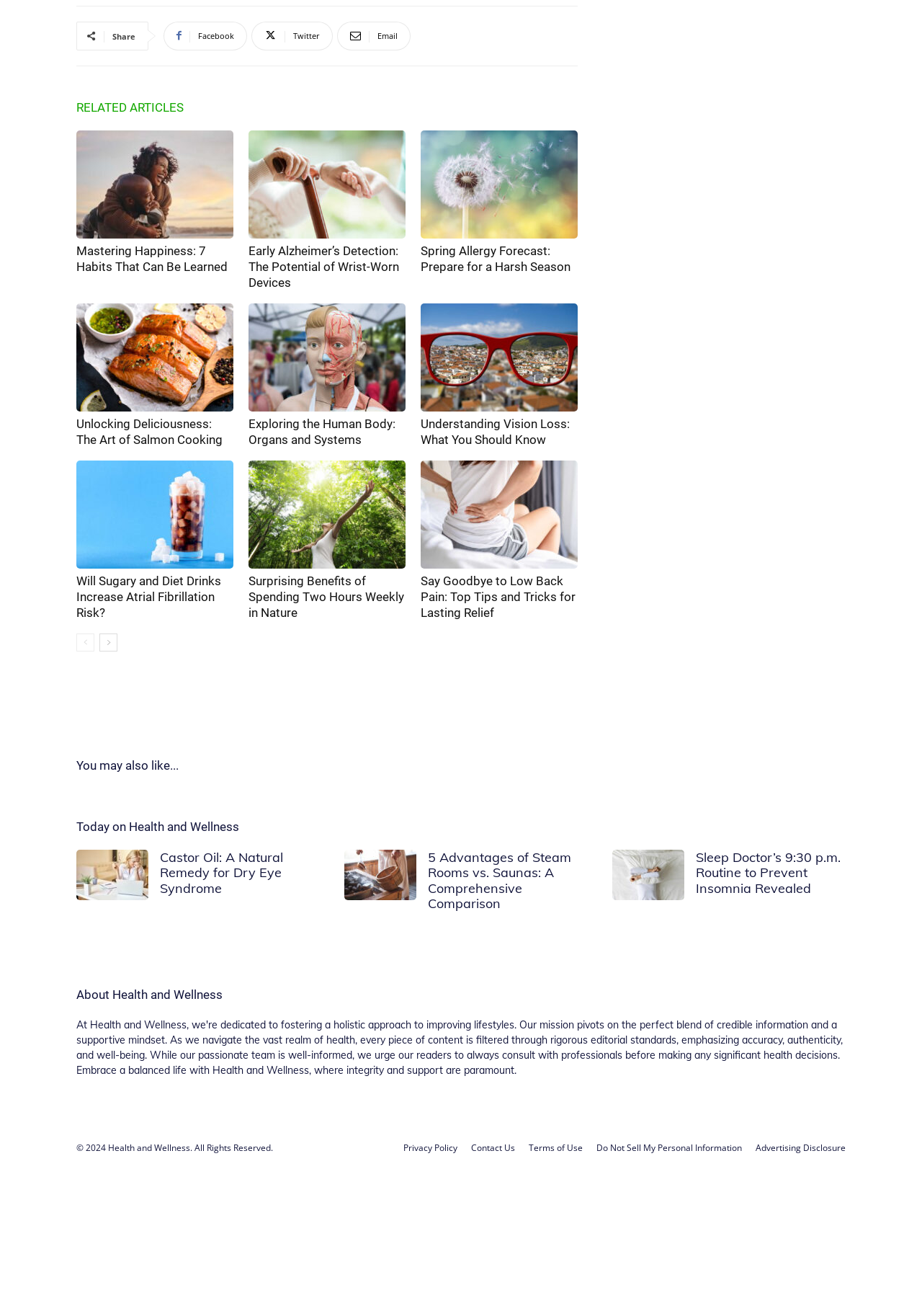Based on the image, please respond to the question with as much detail as possible:
What is the topic of the article 'Mastering Happiness: 7 Habits That Can Be Learned'?

The article 'Mastering Happiness: 7 Habits That Can Be Learned' is one of the related articles displayed on the webpage. Based on its title, it can be inferred that the topic of this article is happiness and how to achieve it through certain habits.